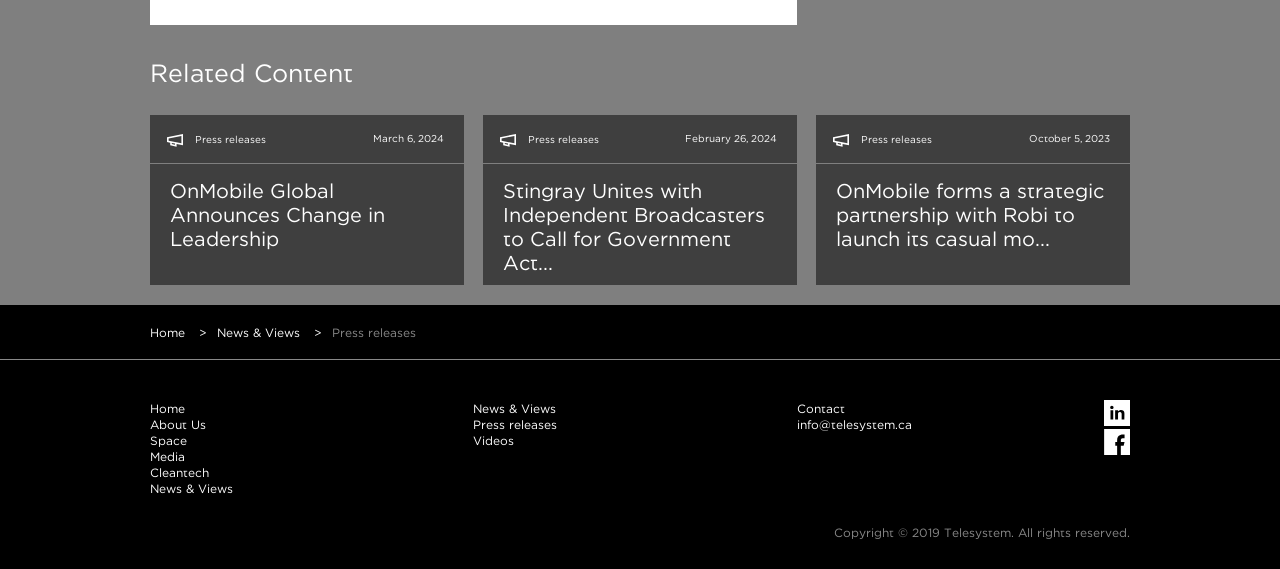Provide the bounding box coordinates of the HTML element this sentence describes: "parent_node: Press releases".

[0.377, 0.202, 0.622, 0.501]